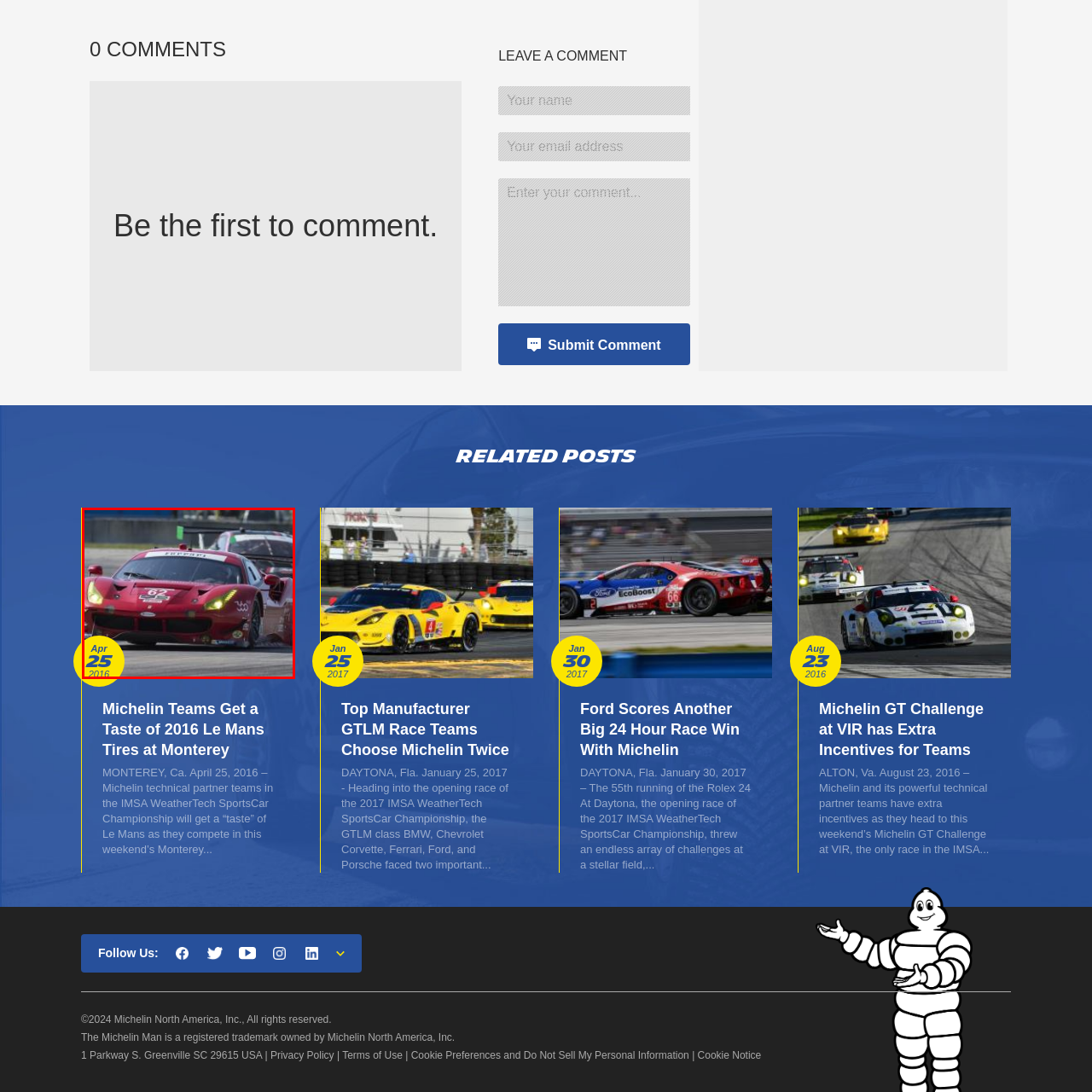Concentrate on the image area surrounded by the red border and answer the following question comprehensively: What is the date of the race?

The date of the race can be determined by looking at the yellow circle in the image, which highlights the date April 25, 2016.